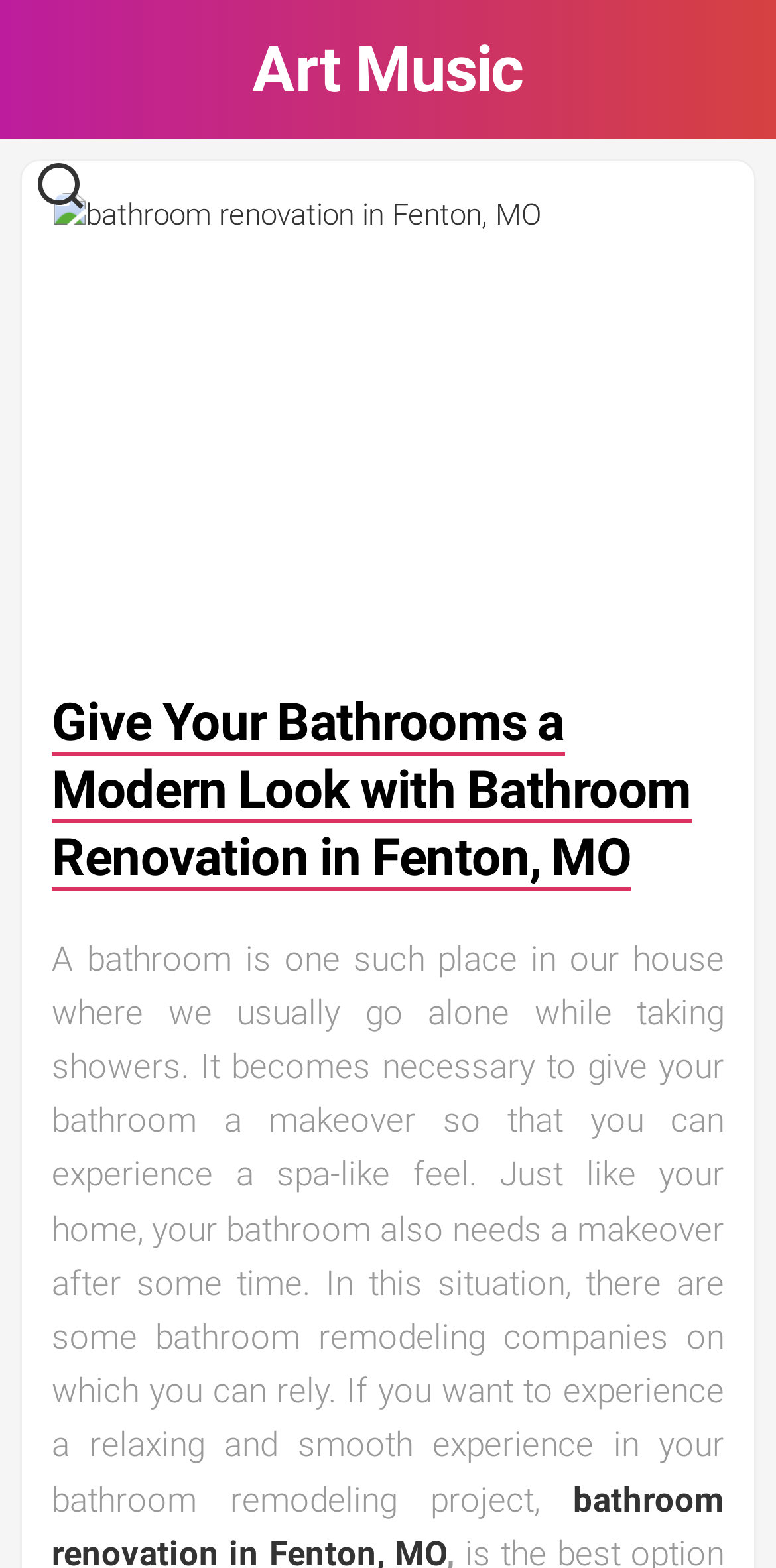What is the tone of the first article?
Offer a detailed and exhaustive answer to the question.

By analyzing the content of the first article, I found that it provides information about bathroom renovation and its benefits, which suggests that the tone of the first article is informative.